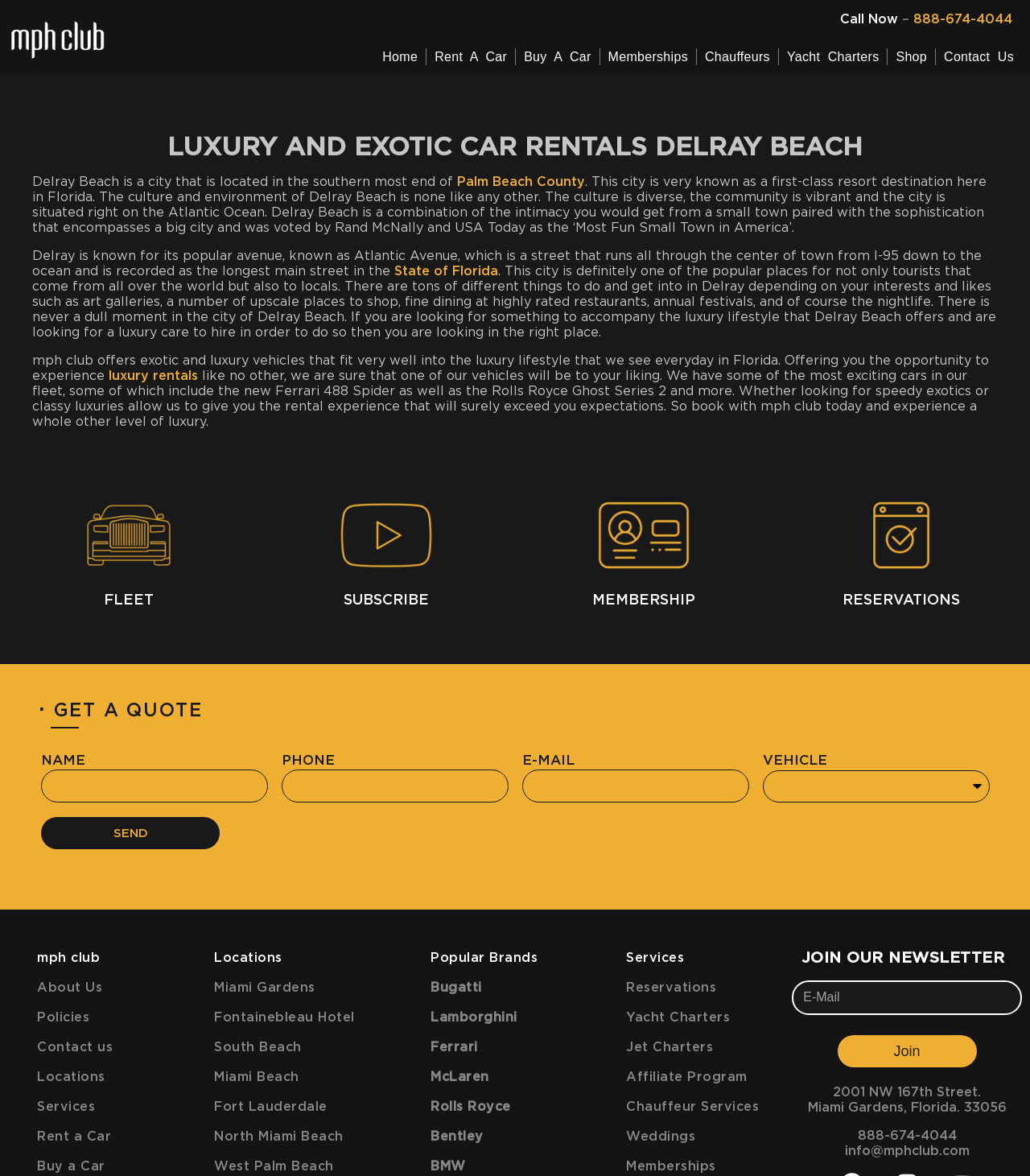Respond to the question with just a single word or phrase: 
What is the phone number to call for reservations?

888-674-4044